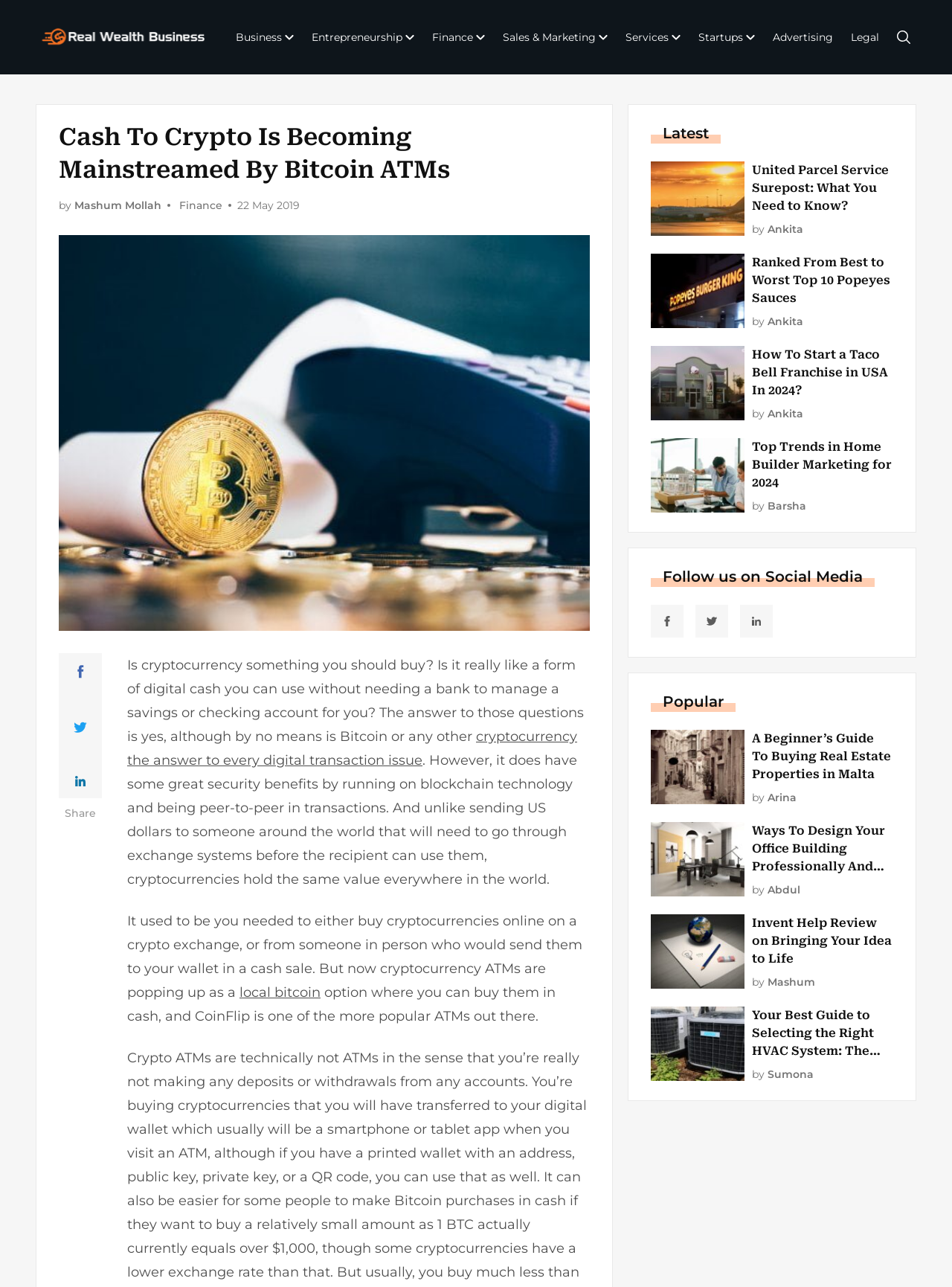Give a one-word or short phrase answer to this question: 
Who is the author of the article?

Mashum Mollah